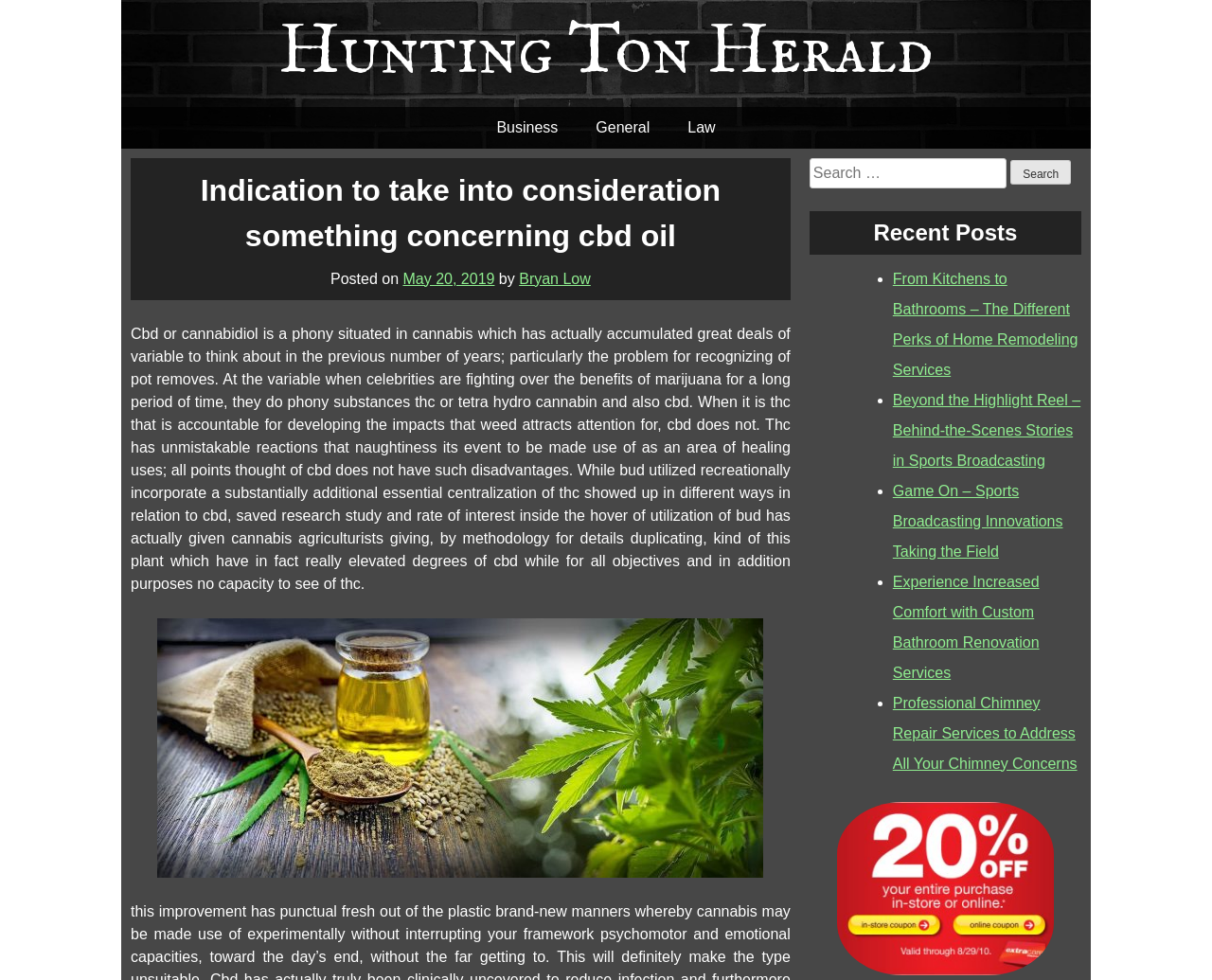Find the bounding box coordinates of the clickable region needed to perform the following instruction: "View recent posts". The coordinates should be provided as four float numbers between 0 and 1, i.e., [left, top, right, bottom].

[0.668, 0.215, 0.892, 0.259]